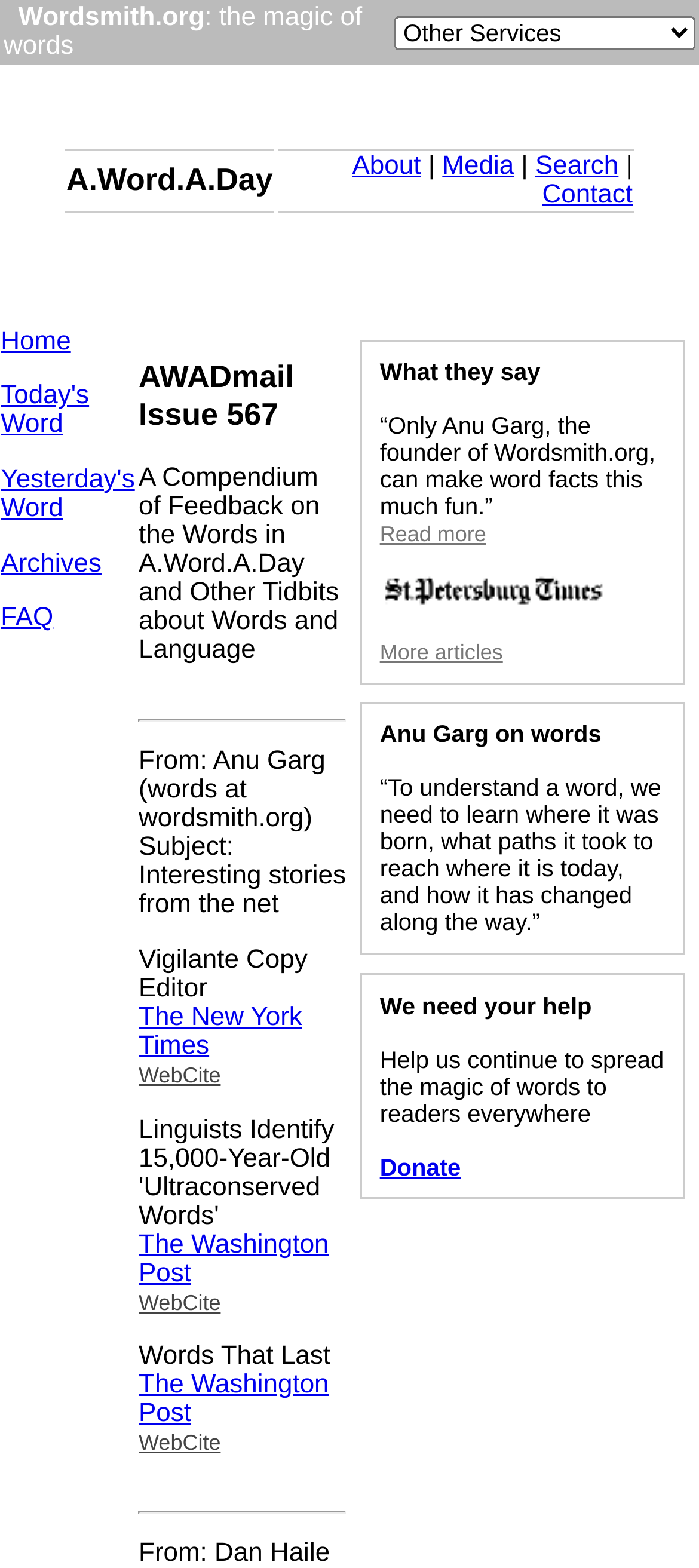Find the bounding box coordinates of the element you need to click on to perform this action: 'Check related articles'. The coordinates should be represented by four float values between 0 and 1, in the format [left, top, right, bottom].

None